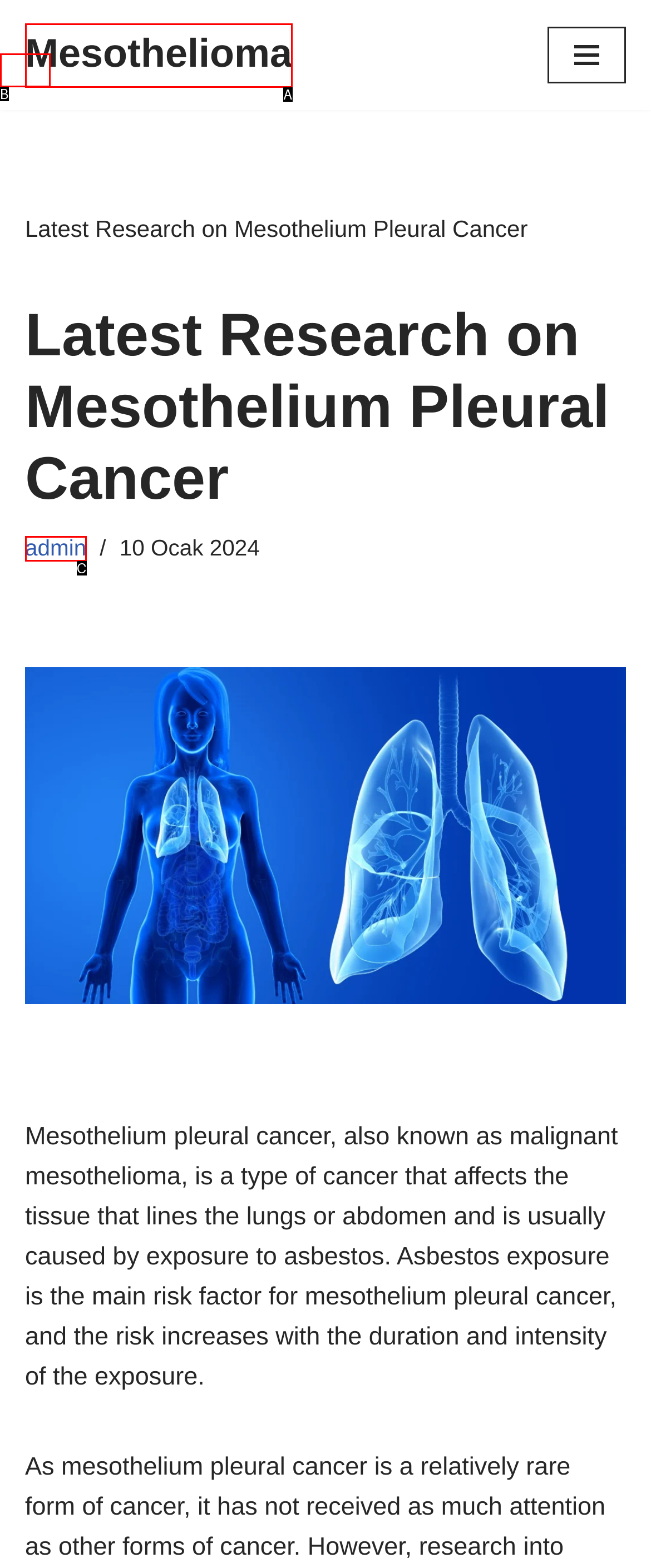Given the description: admin, determine the corresponding lettered UI element.
Answer with the letter of the selected option.

C